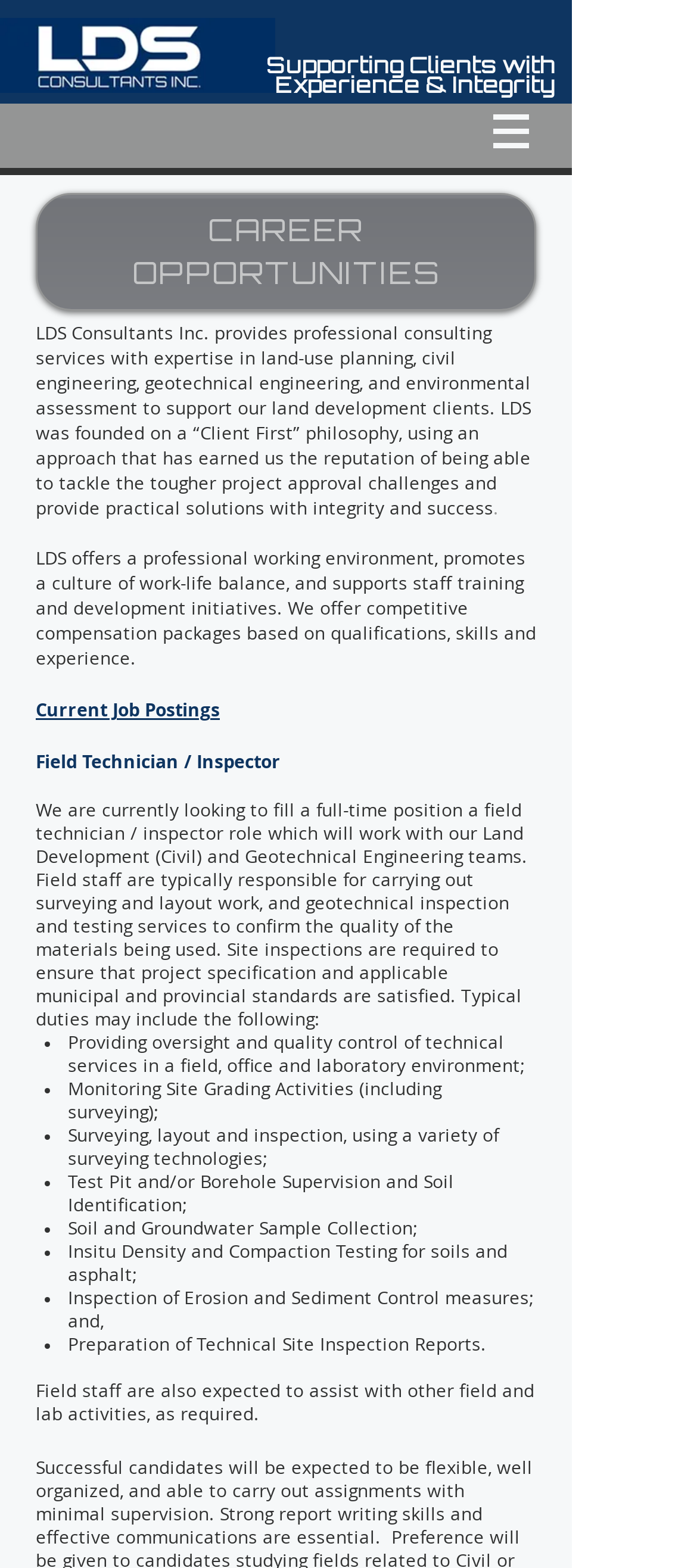Look at the image and write a detailed answer to the question: 
What is the job title of the current job posting?

The current job posting is for a Field Technician / Inspector role, which is mentioned in the heading of the job description section.